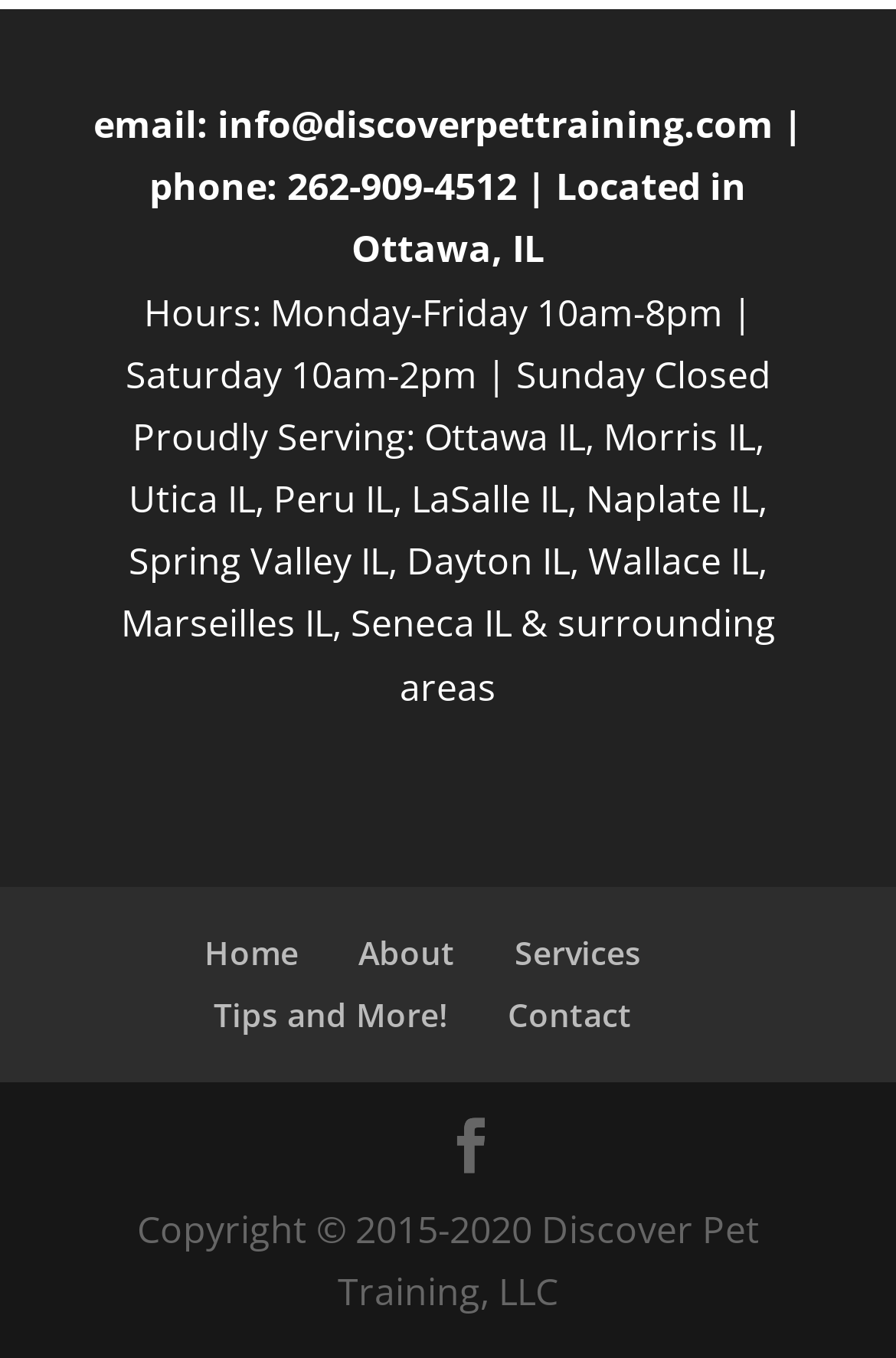What is the email address of Discover Pet Training?
Could you give a comprehensive explanation in response to this question?

I found the email address by looking at the static text element that says 'email:' and the adjacent link element that contains the email address.